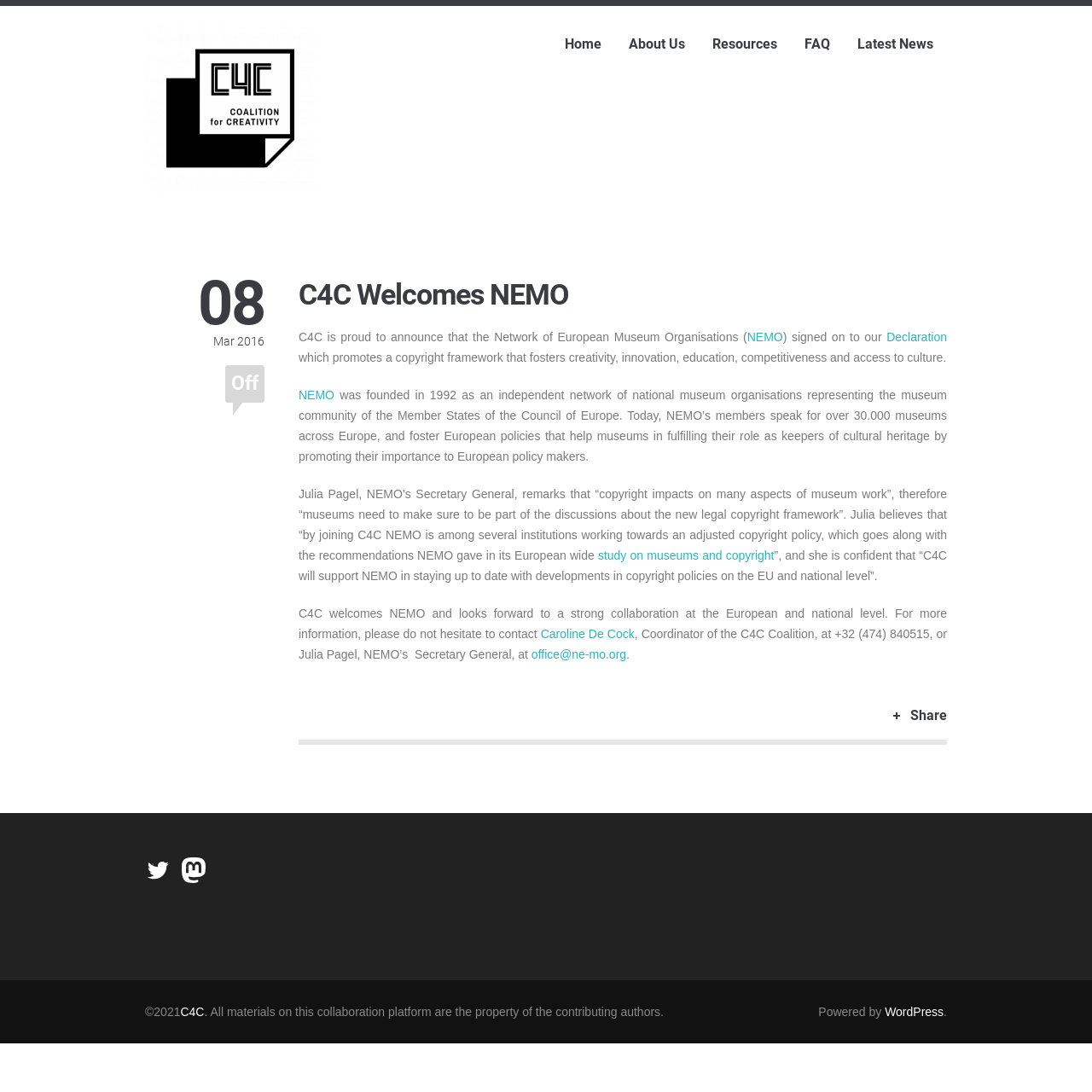Please identify the bounding box coordinates of the element that needs to be clicked to perform the following instruction: "Click on the 'Home' link".

[0.505, 0.0, 0.563, 0.076]